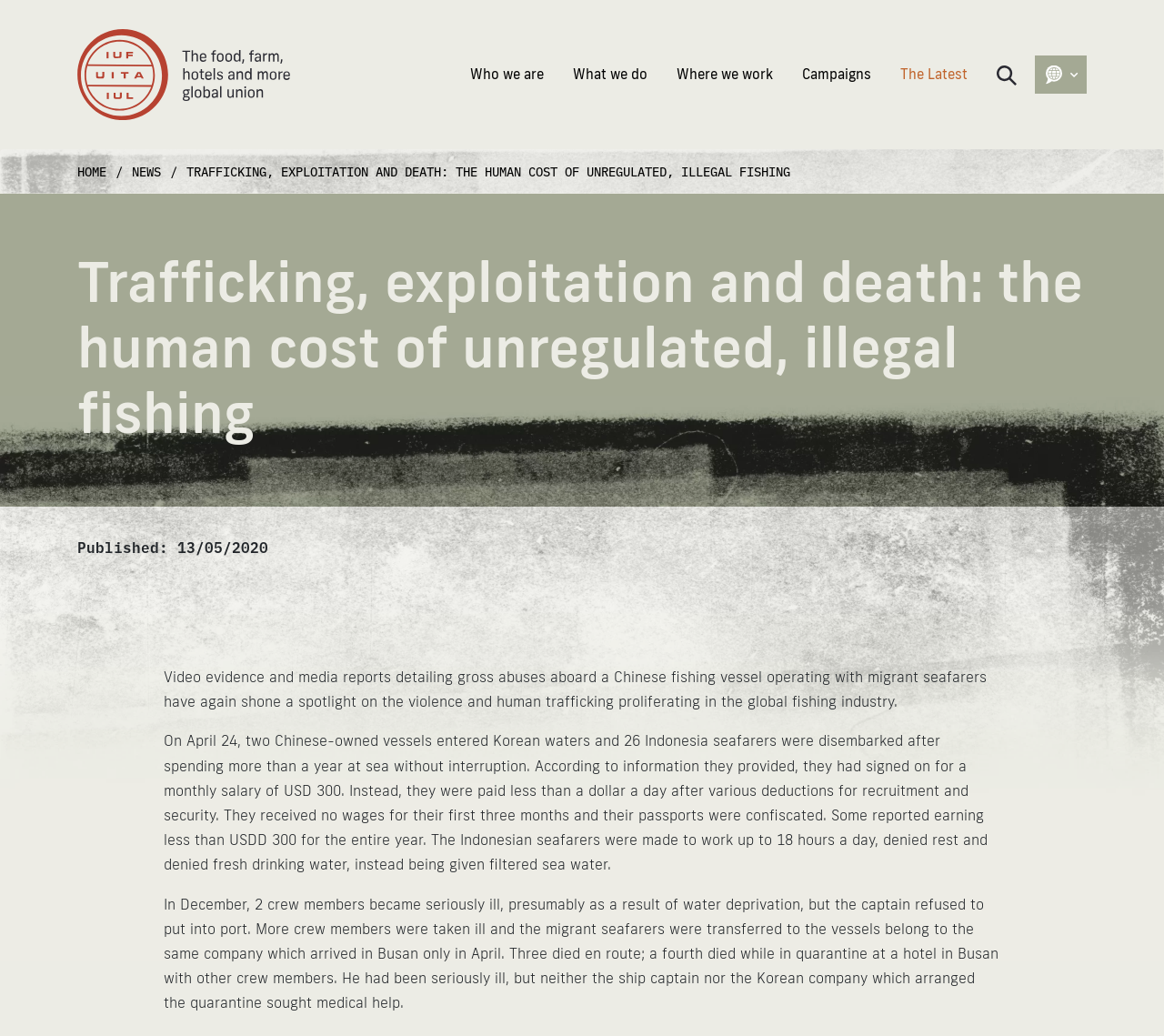How many hours a day did the Indonesian seafarers work?
Please answer the question with a detailed response using the information from the screenshot.

I found the answer by reading the paragraph that describes the working conditions of the Indonesian seafarers, which states that they were made to work up to 18 hours a day.